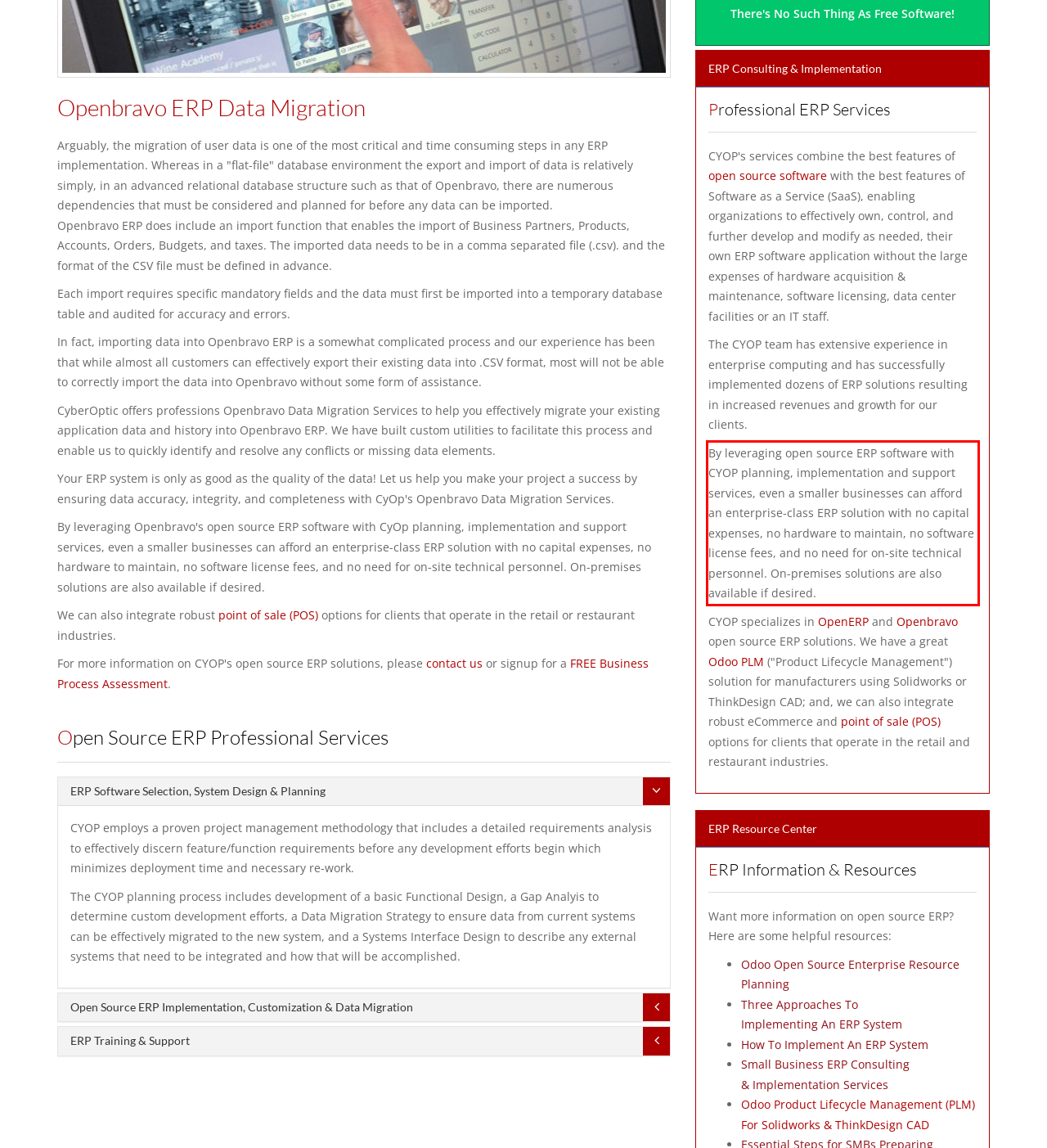Given a webpage screenshot, identify the text inside the red bounding box using OCR and extract it.

By leveraging open source ERP software with CYOP planning, implementation and support services, even a smaller businesses can afford an enterprise-class ERP solution with no capital expenses, no hardware to maintain, no software license fees, and no need for on-site technical personnel. On-premises solutions are also available if desired.